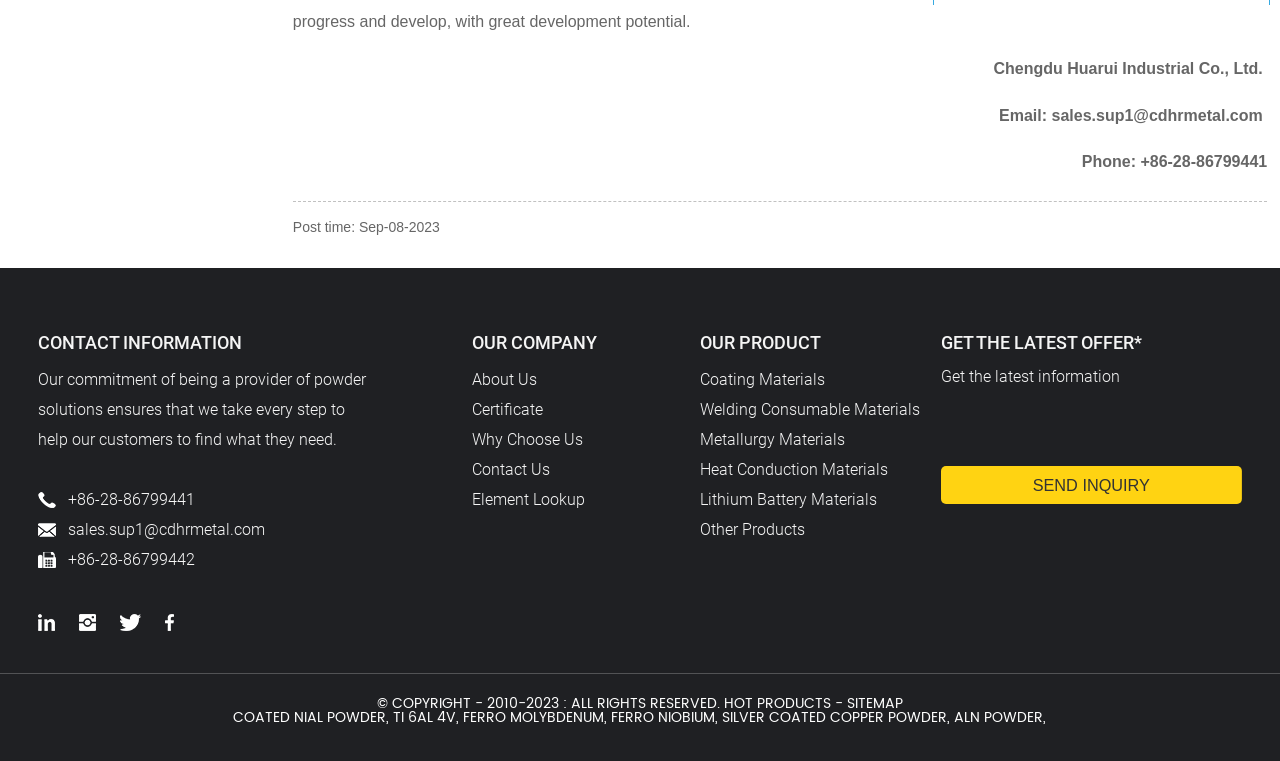What is the phone number?
Give a single word or phrase answer based on the content of the image.

+86-28-86799441